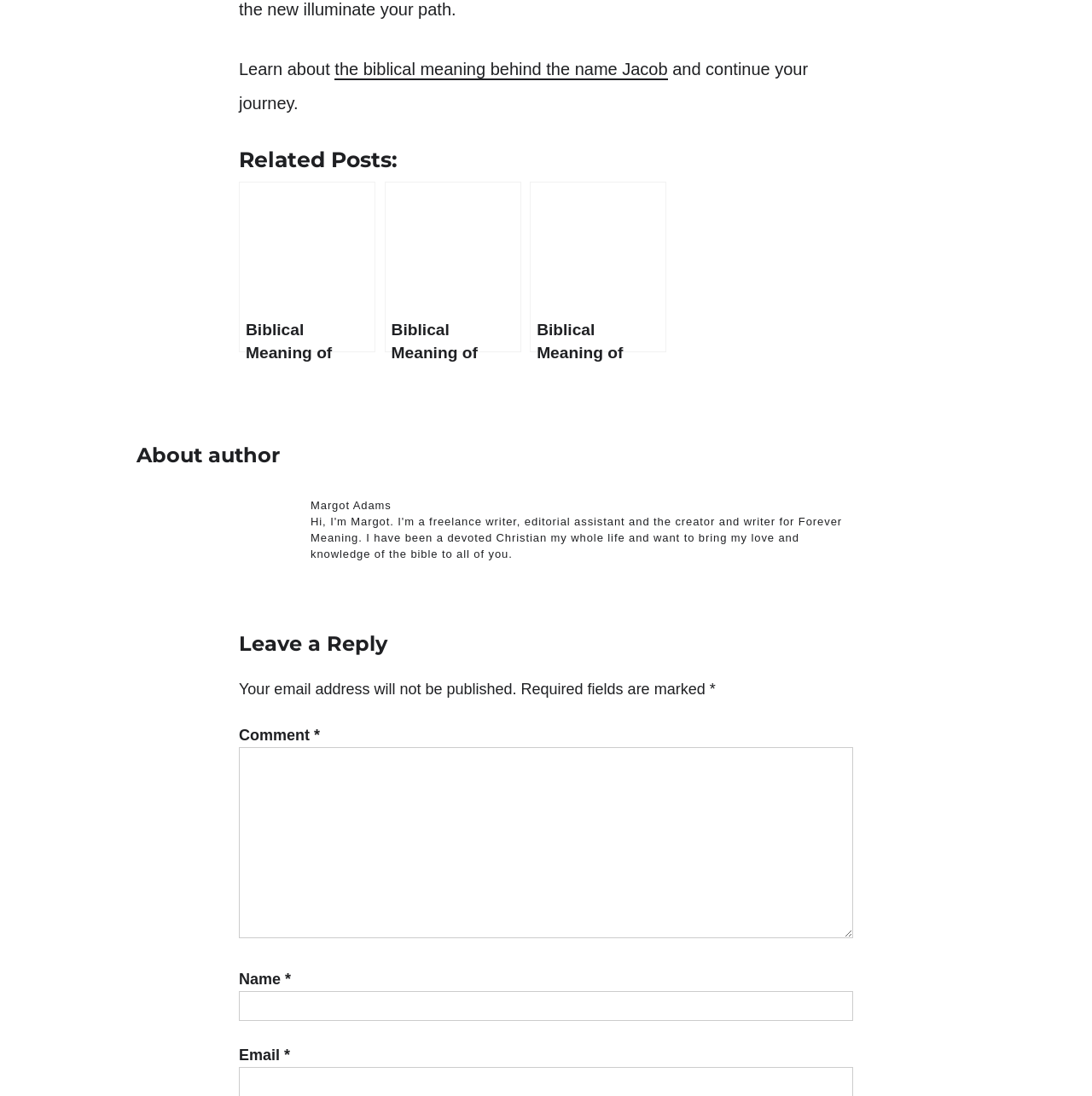Give a one-word or one-phrase response to the question:
How many fields are required to leave a reply?

3